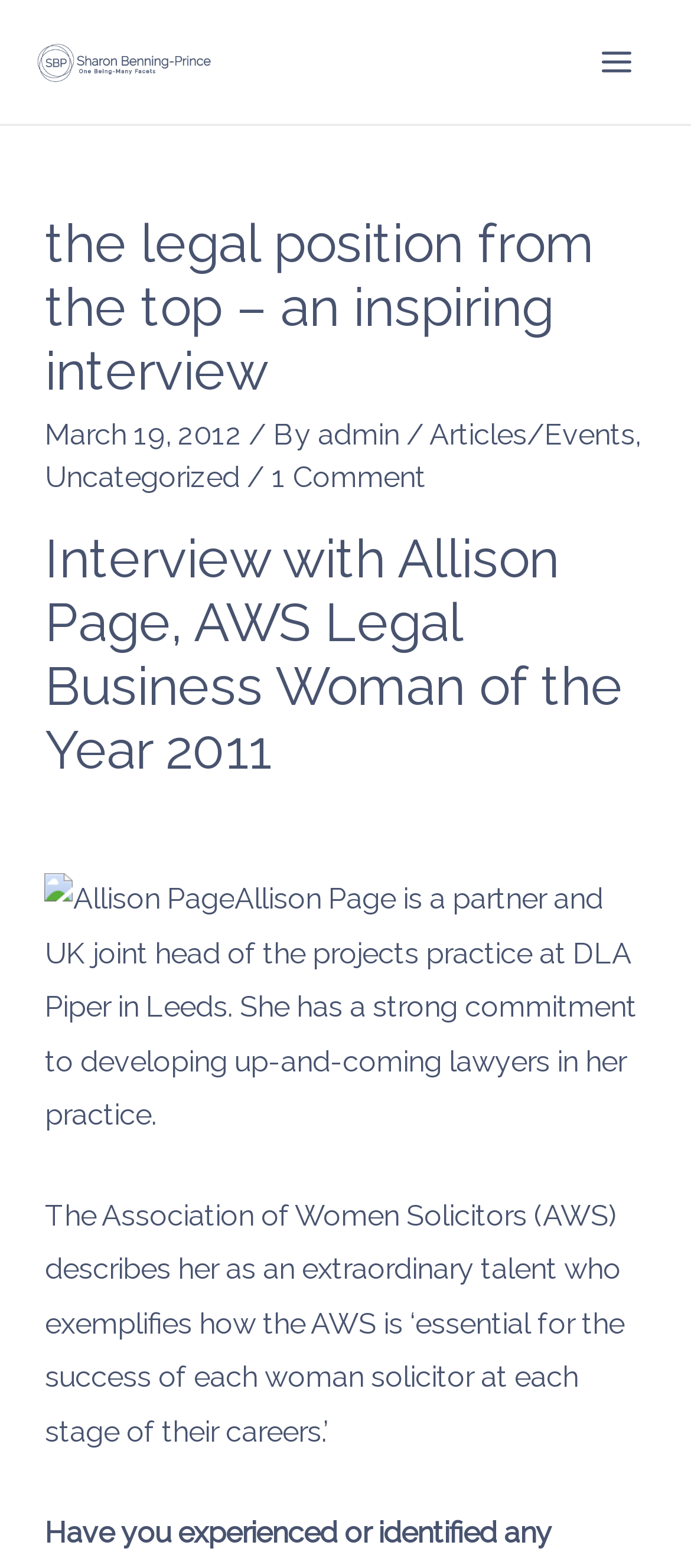What organization awarded Allison Page the Legal Business Woman of the Year?
Please provide a comprehensive answer based on the details in the screenshot.

I determined the answer by looking at the heading 'Interview with Allison Page, AWS Legal Business Woman of the Year 2011' which mentions AWS as the organization that awarded her the title.